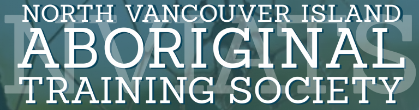Please answer the following question using a single word or phrase: 
What is the expected outcome of the organization's efforts?

Career development and success